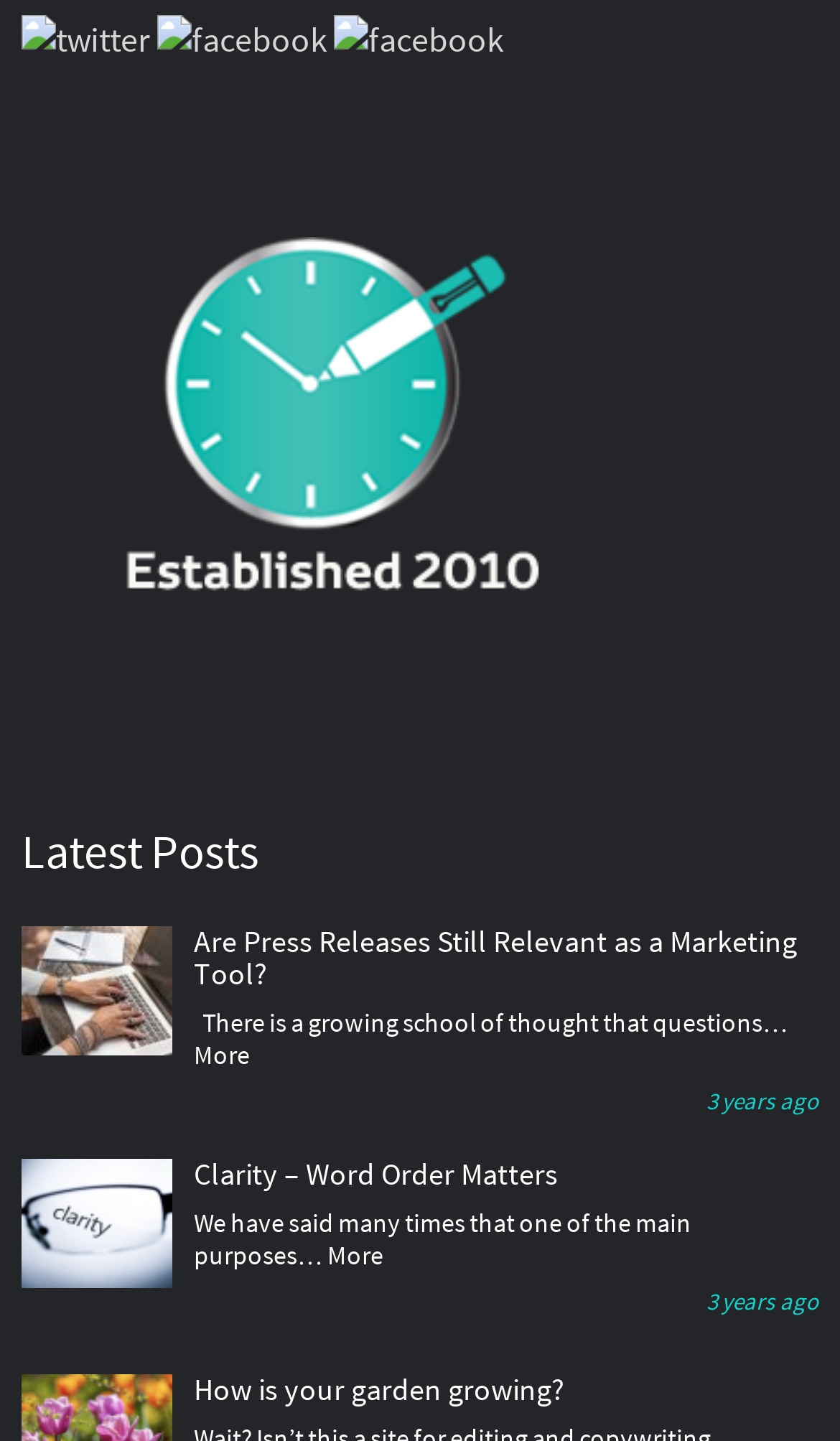Predict the bounding box of the UI element based on the description: "How is your garden growing?". The coordinates should be four float numbers between 0 and 1, formatted as [left, top, right, bottom].

[0.026, 0.954, 0.974, 0.976]